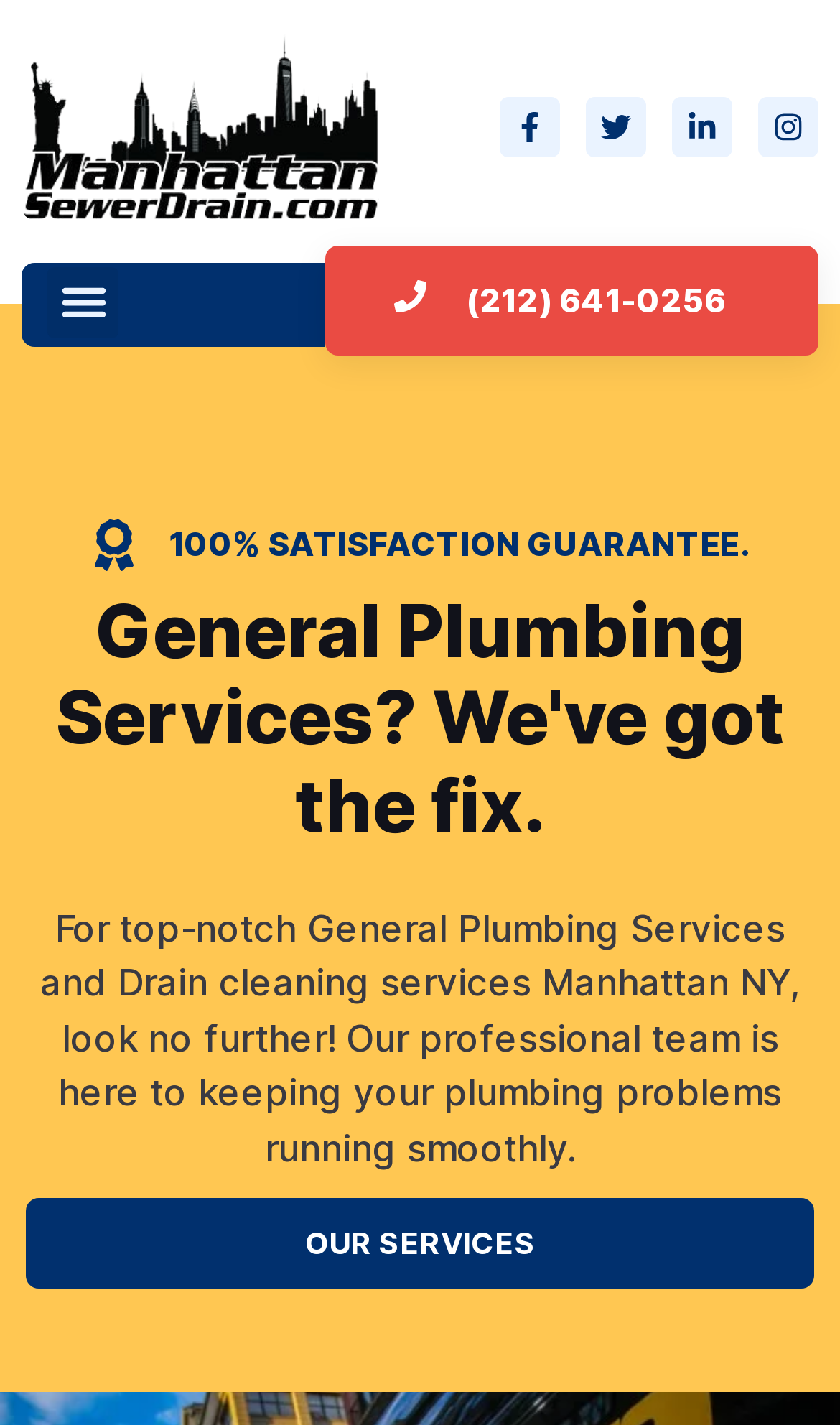What is the phone number on the webpage?
Please provide a detailed answer to the question.

I found the phone number on the webpage by looking at the link element with the text '(212) 641-0256' which is located at the coordinates [0.386, 0.172, 0.974, 0.25].